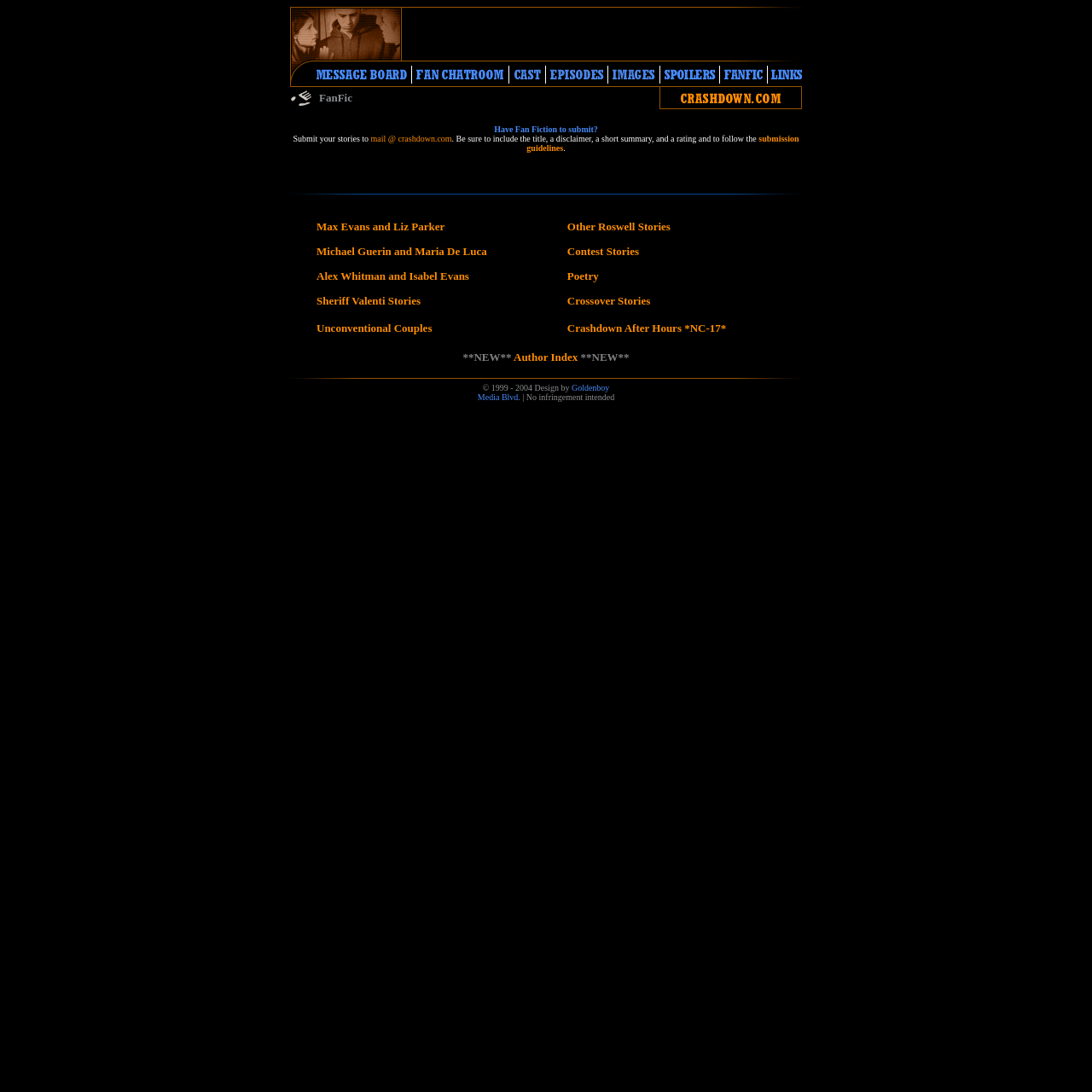Answer the question with a single word or phrase: 
What is the purpose of the email address provided?

Submit fan fiction